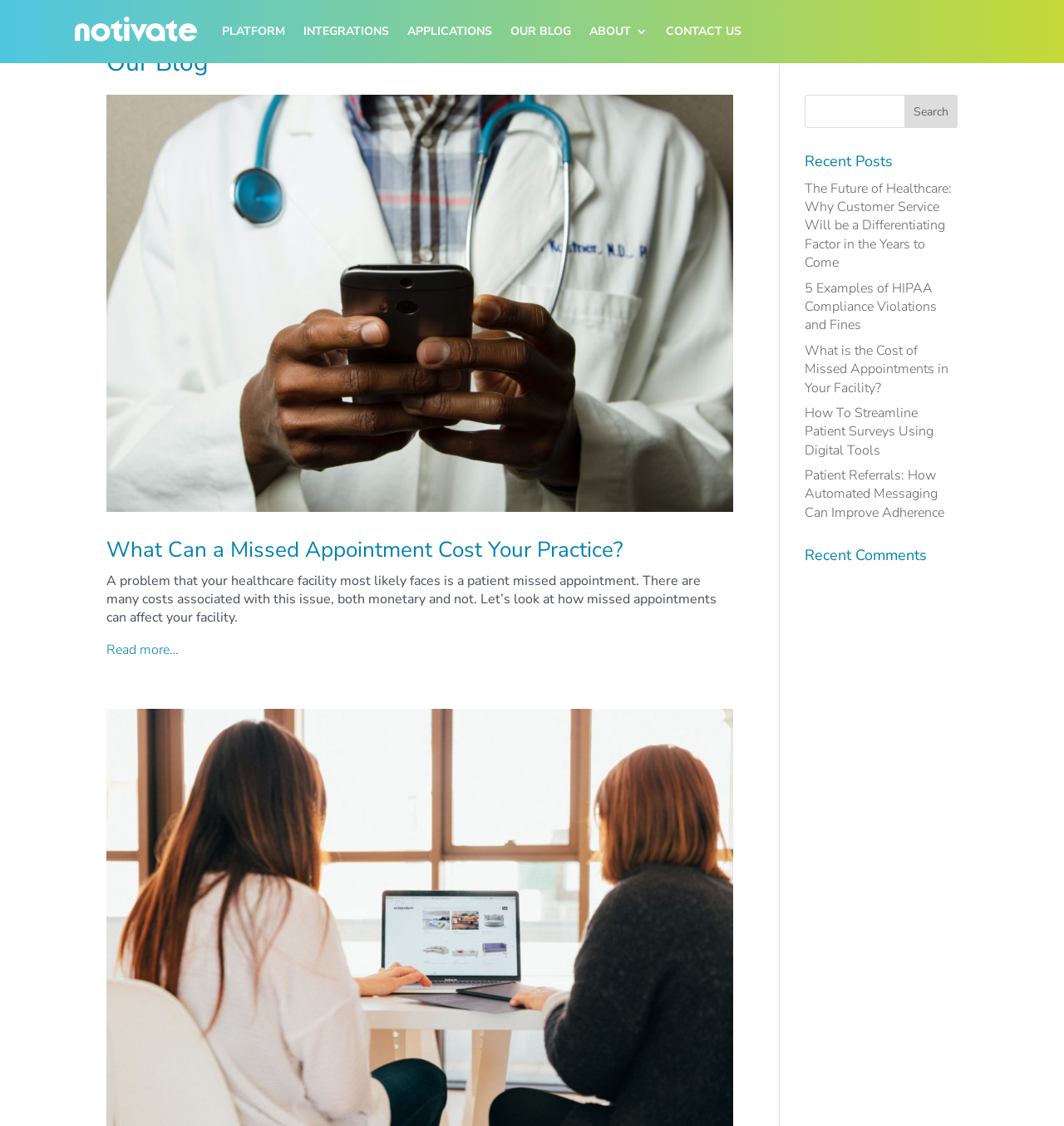What is the purpose of the search bar?
Please provide a single word or phrase answer based on the image.

To search the blog